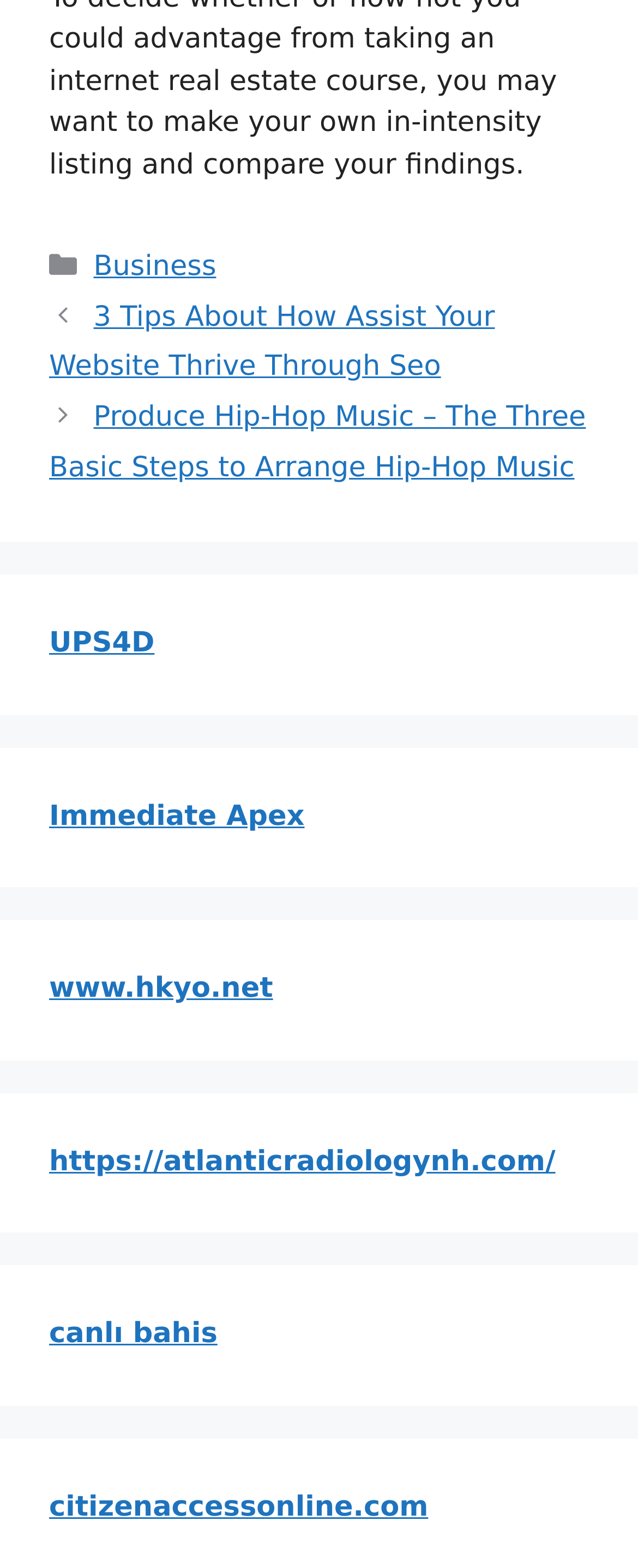From the image, can you give a detailed response to the question below:
What is the category of the first post?

The first post is categorized under 'Business' as indicated by the link 'Business' under the 'Categories' section.